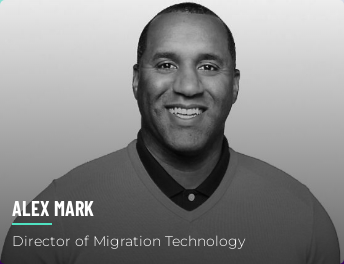Use the details in the image to answer the question thoroughly: 
What is the tone of Alex Mark's smile?

The caption describes Alex Mark's smile as conveying both approachability and confidence, which suggests that his smile is not only friendly but also exudes self-assurance.